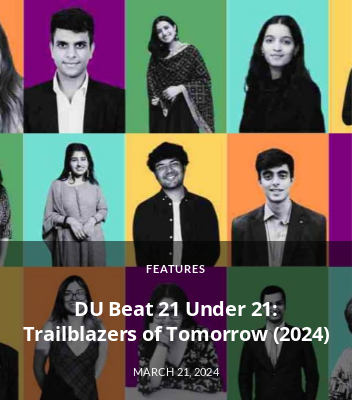When was the feature published?
Respond to the question with a single word or phrase according to the image.

March 21, 2024